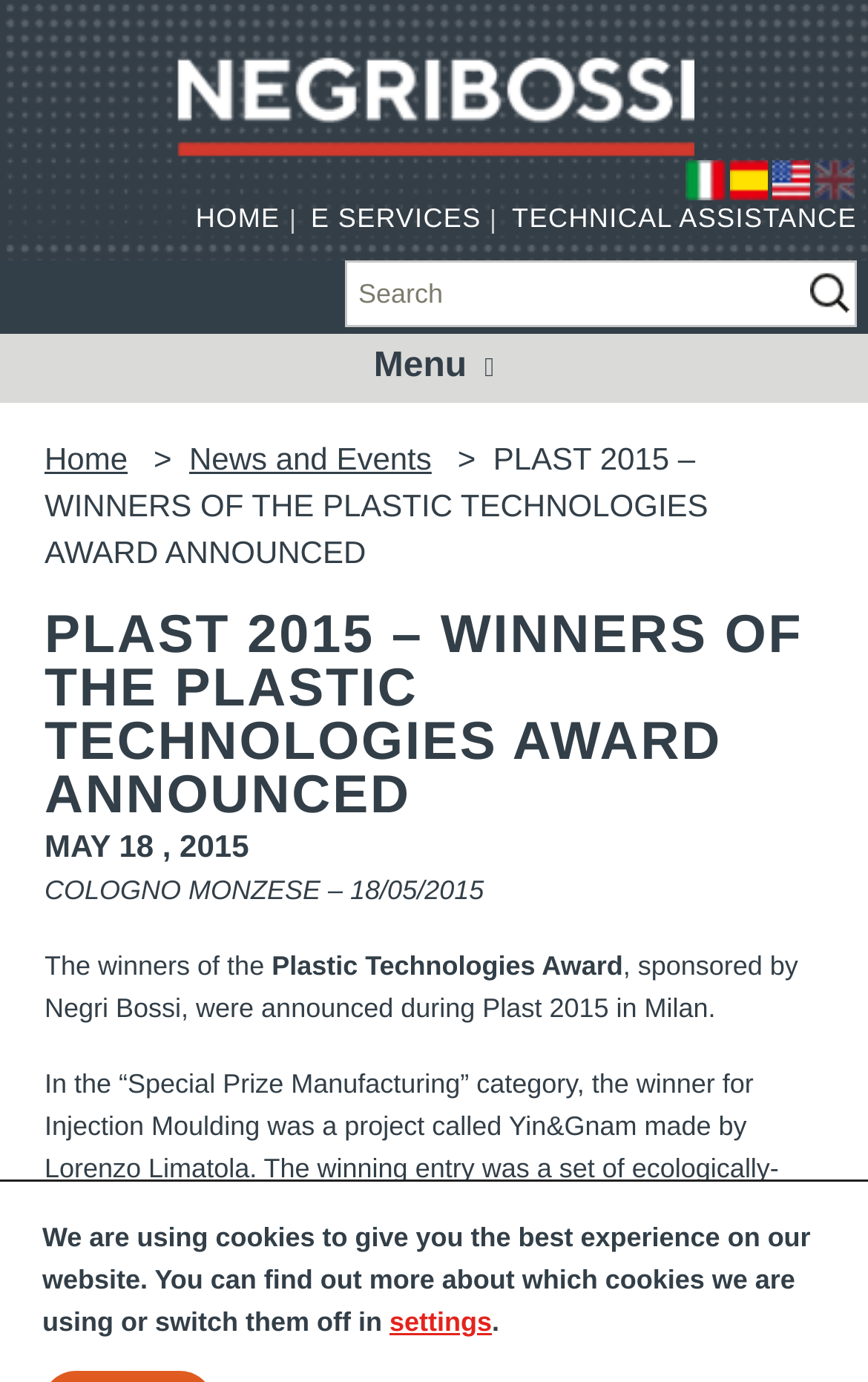What is the name of the award announced?
Answer briefly with a single word or phrase based on the image.

Plastic Technologies Award